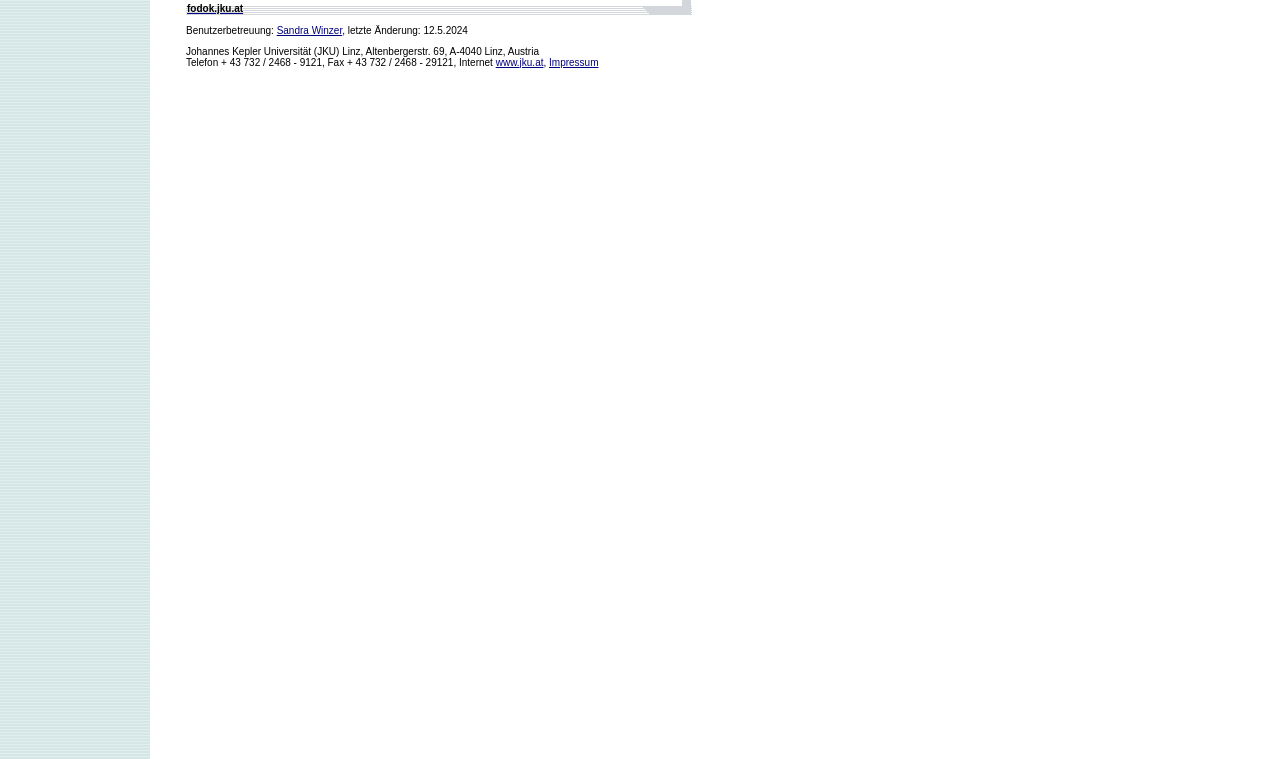Bounding box coordinates are specified in the format (top-left x, top-left y, bottom-right x, bottom-right y). All values are floating point numbers bounded between 0 and 1. Please provide the bounding box coordinate of the region this sentence describes: Impressum

[0.429, 0.075, 0.468, 0.089]